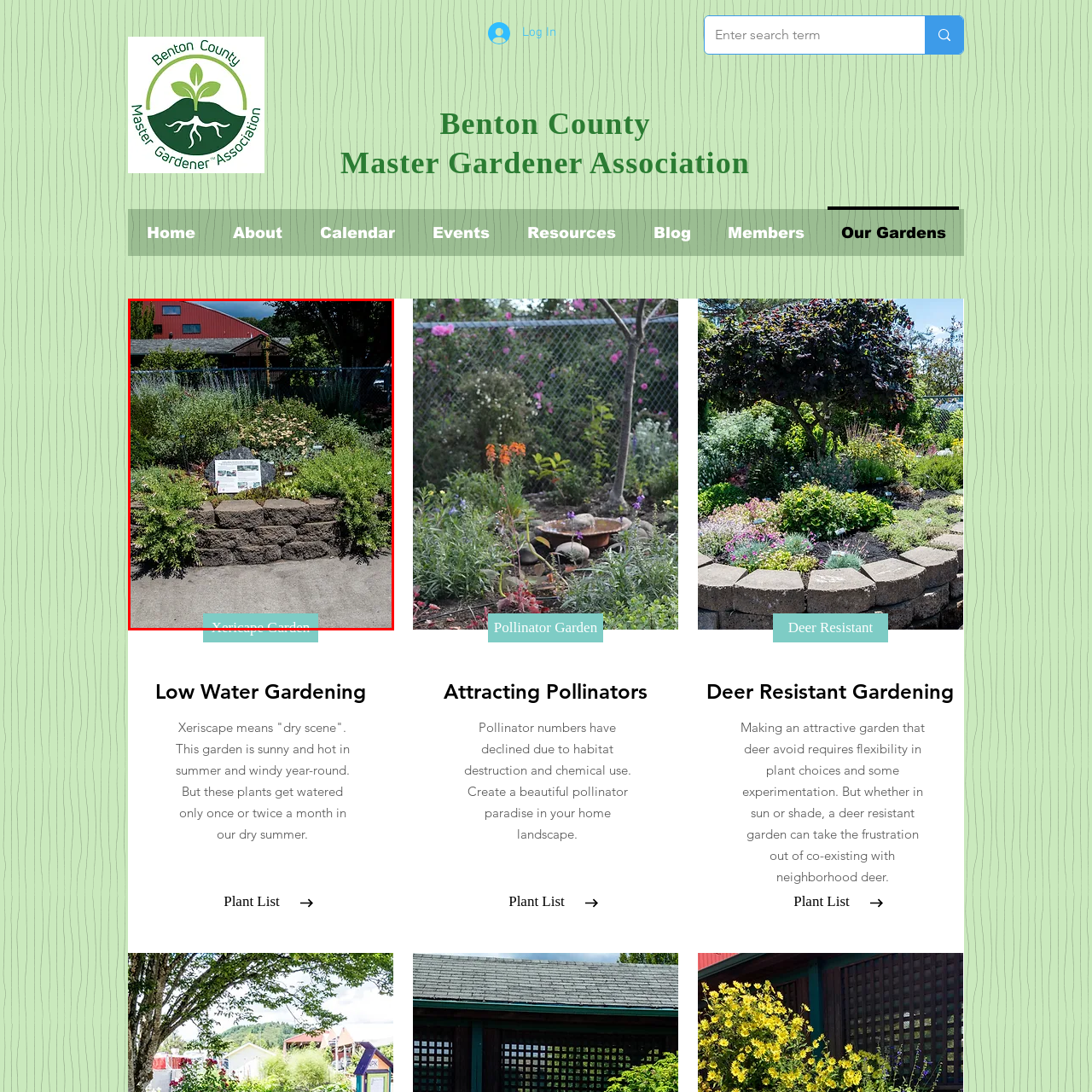What is the color of the facility's roof in the background?
Pay attention to the image surrounded by the red bounding box and respond to the question with a detailed answer.

The caption describes the background of the image, stating that 'a facility with a red roof and blue skies can be seen', which allows us to determine the color of the roof.